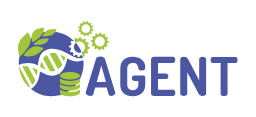Provide a brief response to the question below using one word or phrase:
What might the stacked coins behind the DNA strand indicate?

Financial aspects of research